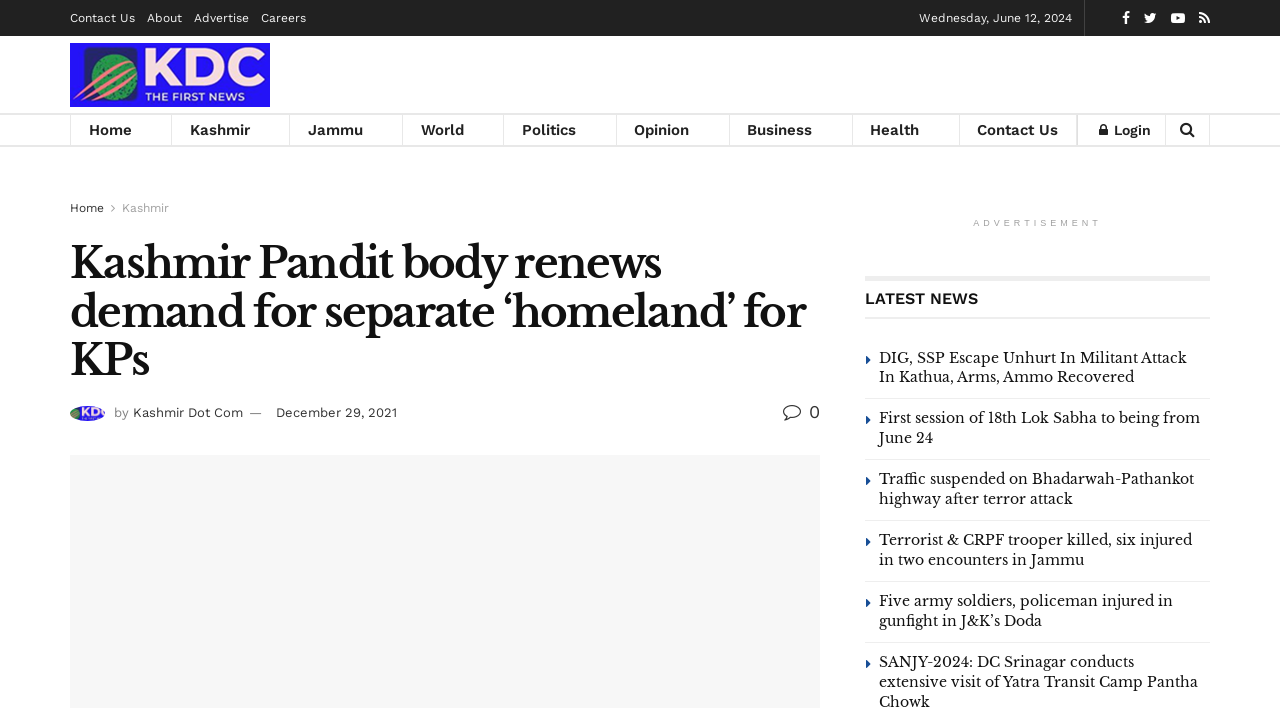Please provide a comprehensive answer to the question below using the information from the image: What is the date of the news article?

I found the date of the news article by looking at the text 'December 29, 2021' which is located below the 'Kashmir Dot Com' logo and above the 'LATEST NEWS' heading.